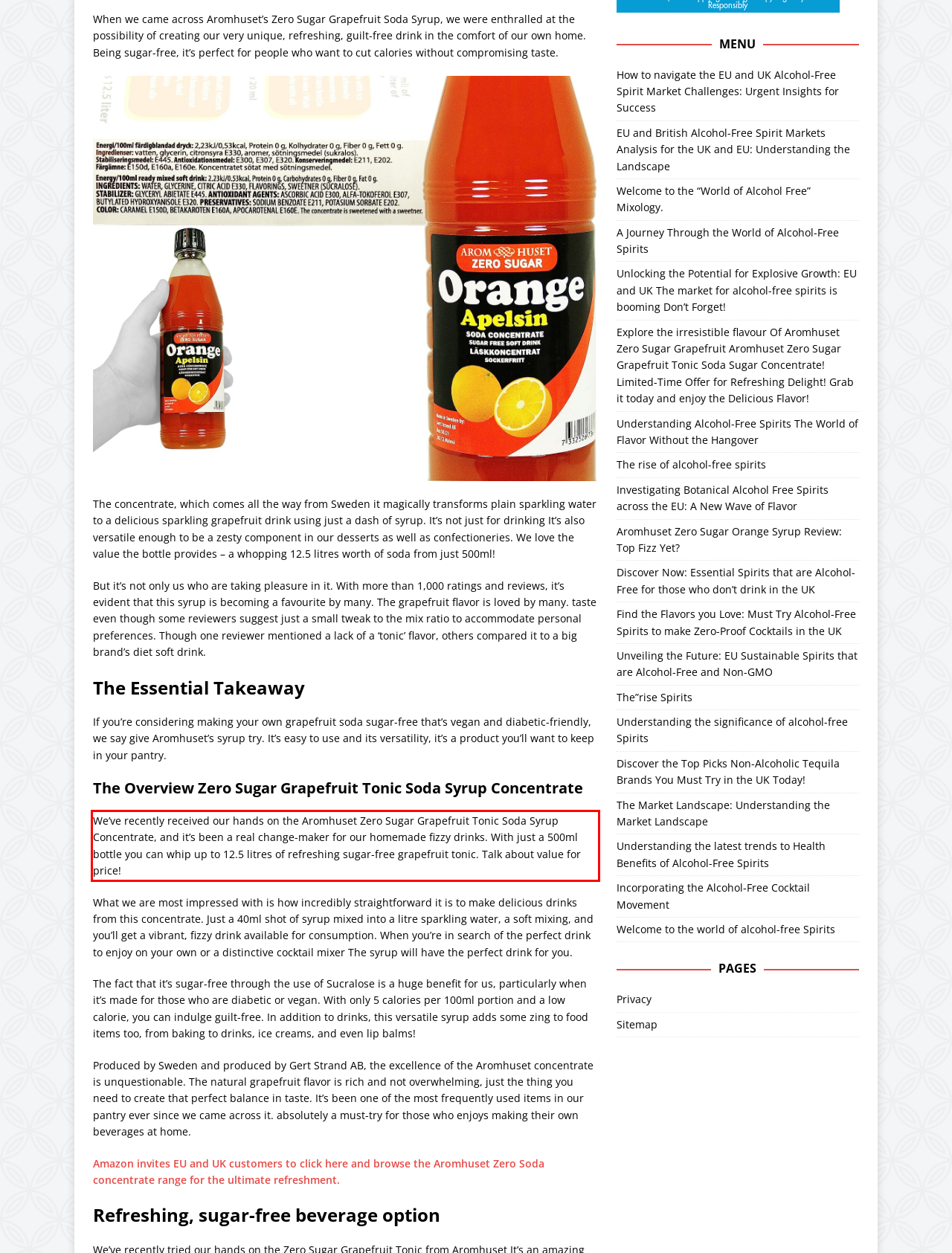Please analyze the provided webpage screenshot and perform OCR to extract the text content from the red rectangle bounding box.

We’ve recently received our hands on the Aromhuset Zero Sugar Grapefruit Tonic Soda Syrup Concentrate, and it’s been a real change-maker for our homemade fizzy drinks. With just a 500ml bottle you can whip up to 12.5 litres of refreshing sugar-free grapefruit tonic. Talk about value for price!